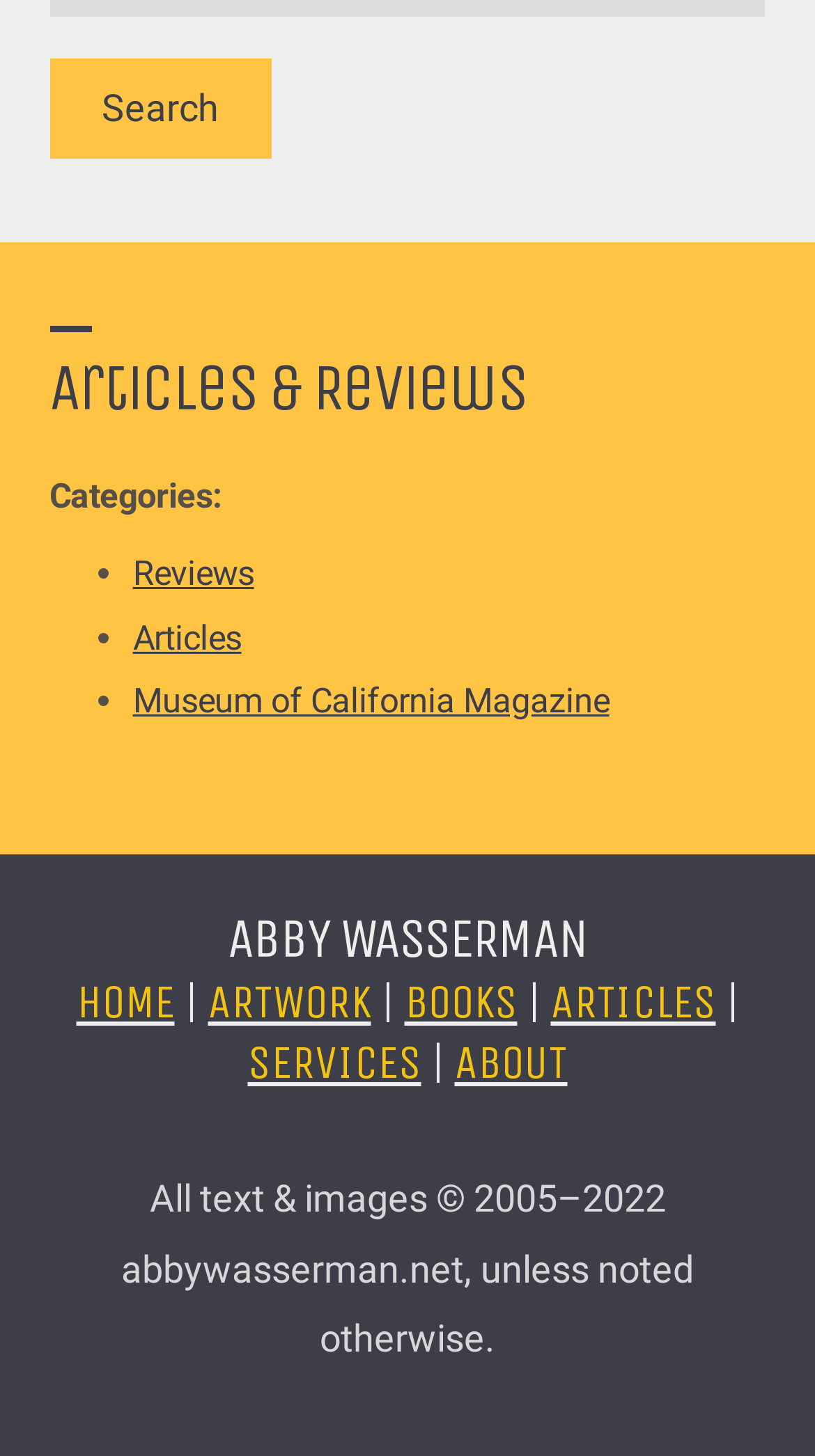Find and specify the bounding box coordinates that correspond to the clickable region for the instruction: "Go to home page".

[0.094, 0.67, 0.214, 0.707]